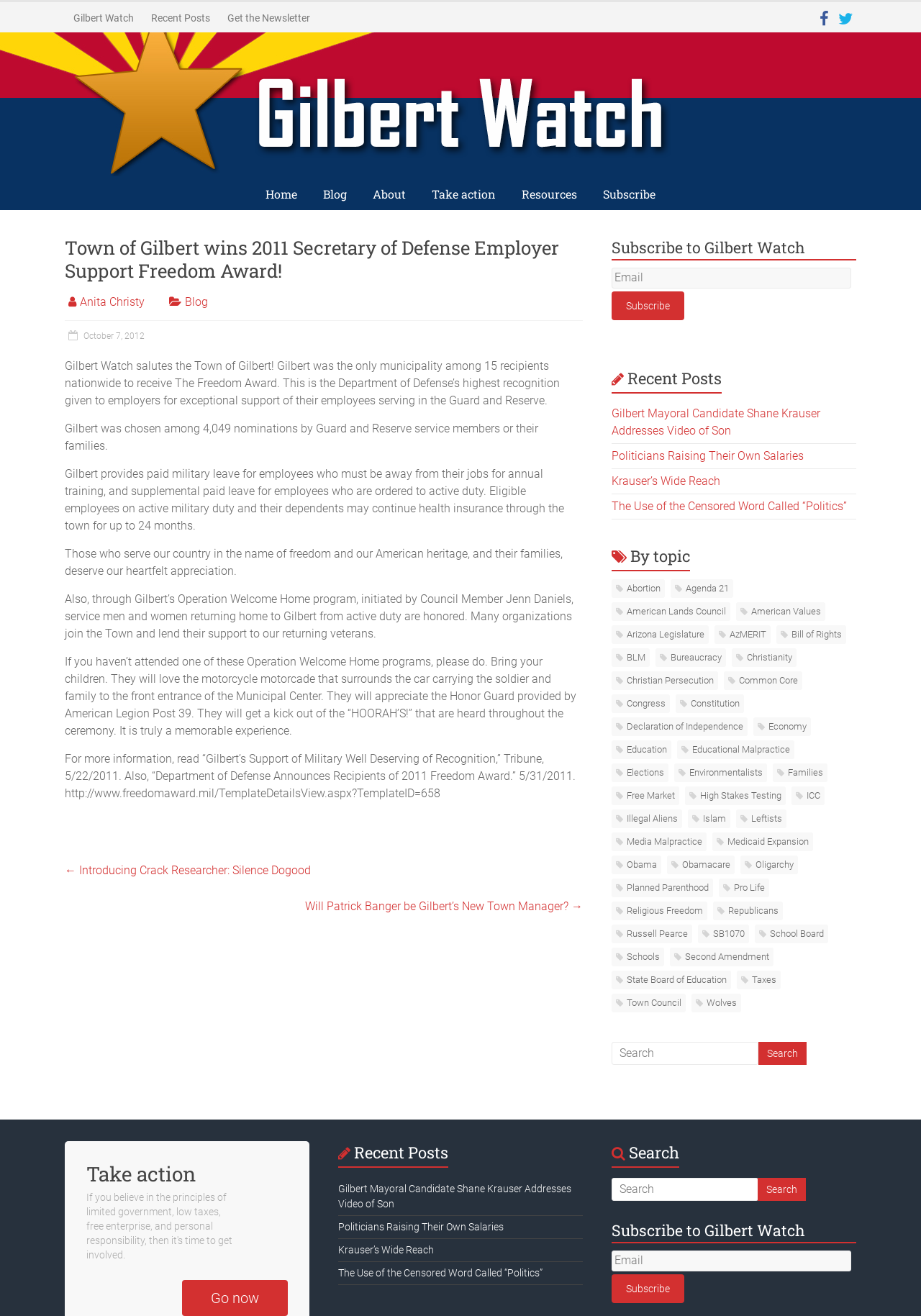Please provide a detailed answer to the question below based on the screenshot: 
What is the name of the council member who initiated the Operation Welcome Home program?

The question asks about the name of the council member who initiated the Operation Welcome Home program. From the webpage, we can see that the text mentions 'Through Gilbert’s Operation Welcome Home program, initiated by Council Member Jenn Daniels, service men and women returning home to Gilbert from active duty are honored.' Therefore, the answer is 'Jenn Daniels'.